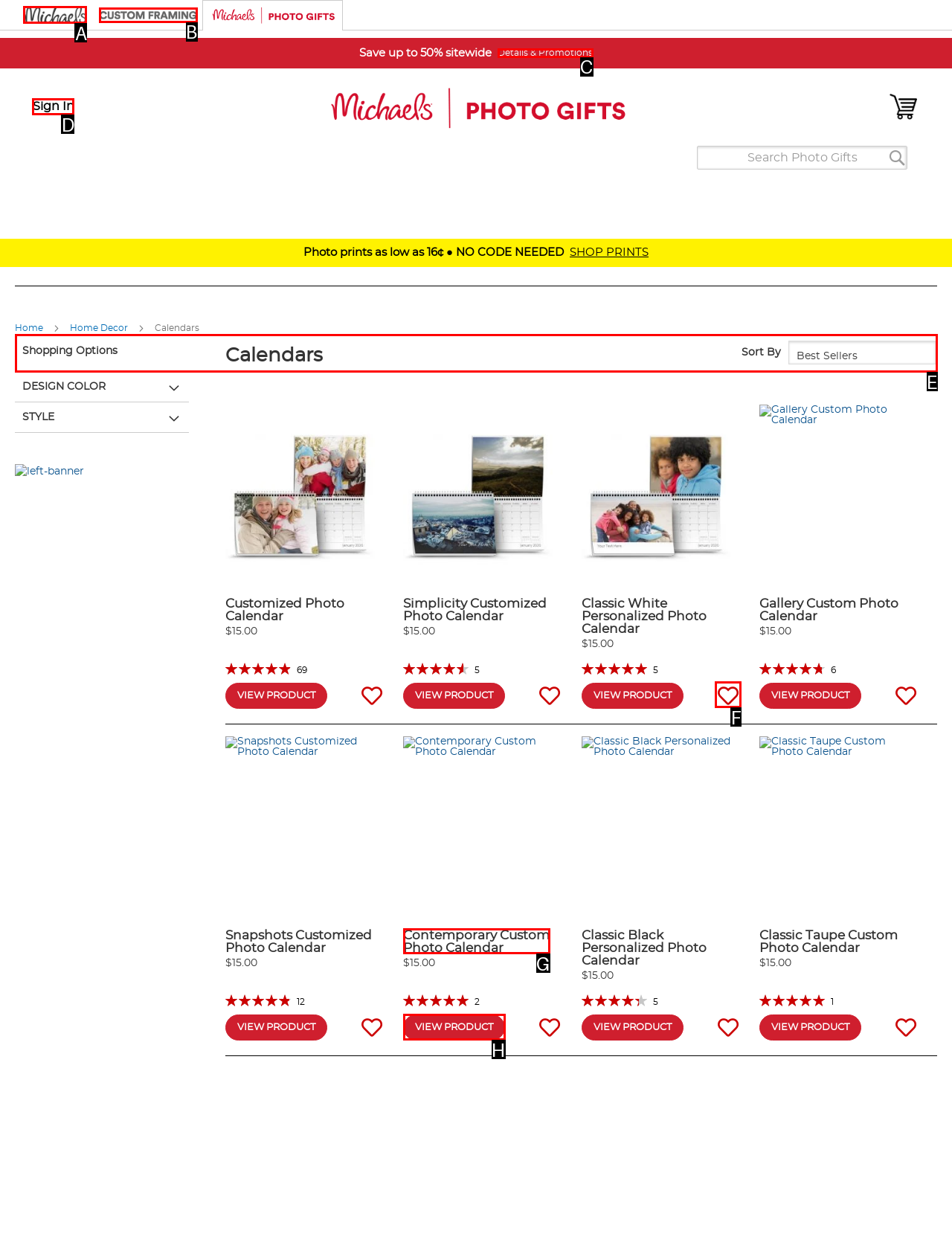For the task: Explore the 'Fashion' category, specify the letter of the option that should be clicked. Answer with the letter only.

None